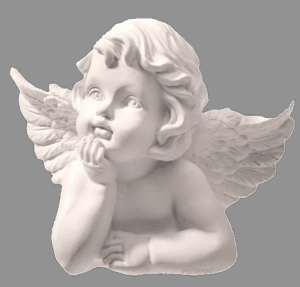Paint a vivid picture with your words by describing the image in detail.

The image features a beautifully sculpted angel figurine, depicted in a serene pose. The cherubic figure has soft features, with large, expressive eyes that seem to gaze thoughtfully into the distance. Its hair is delicately styled in gentle waves, framing the face in an angelic manner. The angel's expression is one of contemplation, resting its chin on its hand, which adds a touch of innocence and curiosity. Delicate, feathered wings extend gracefully from the back, enhancing the ethereal quality of the piece. This artwork embodies a blend of tranquility and spirituality, inviting viewers to reflect on its serene presence amidst the theme of Advent.